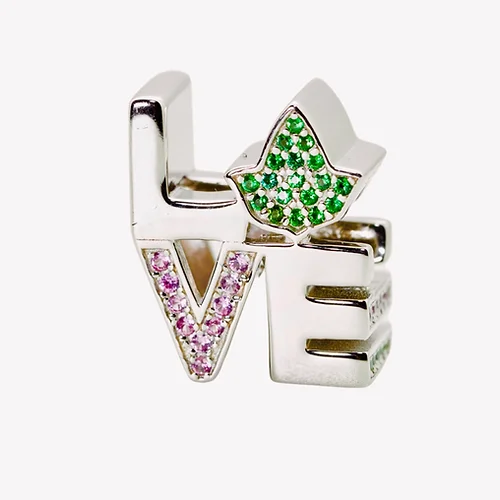Provide a one-word or short-phrase response to the question:
What is the color of the stones on the letters?

Pink